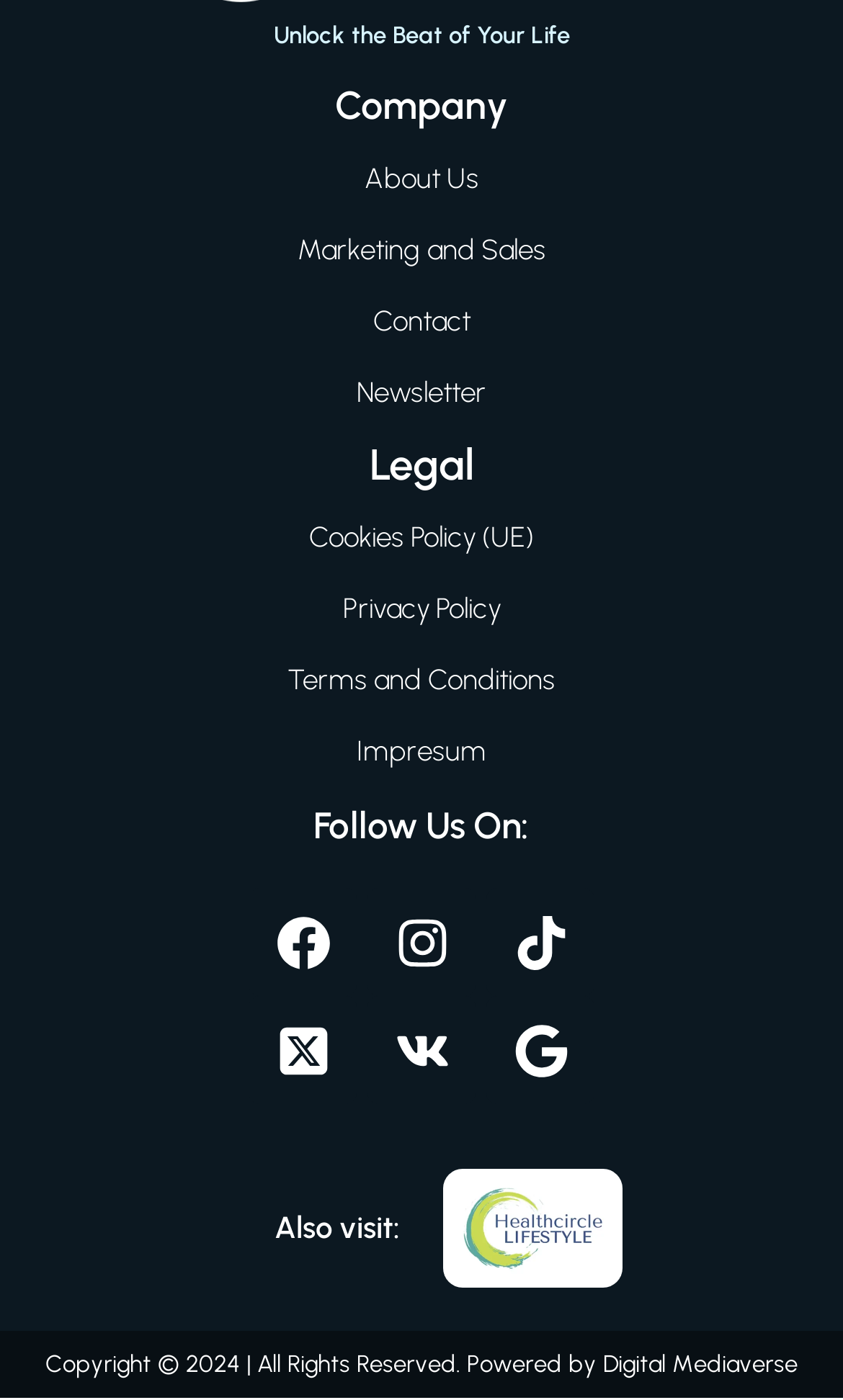Can you find the bounding box coordinates for the UI element given this description: "Learn more"? Provide the coordinates as four float numbers between 0 and 1: [left, top, right, bottom].

None